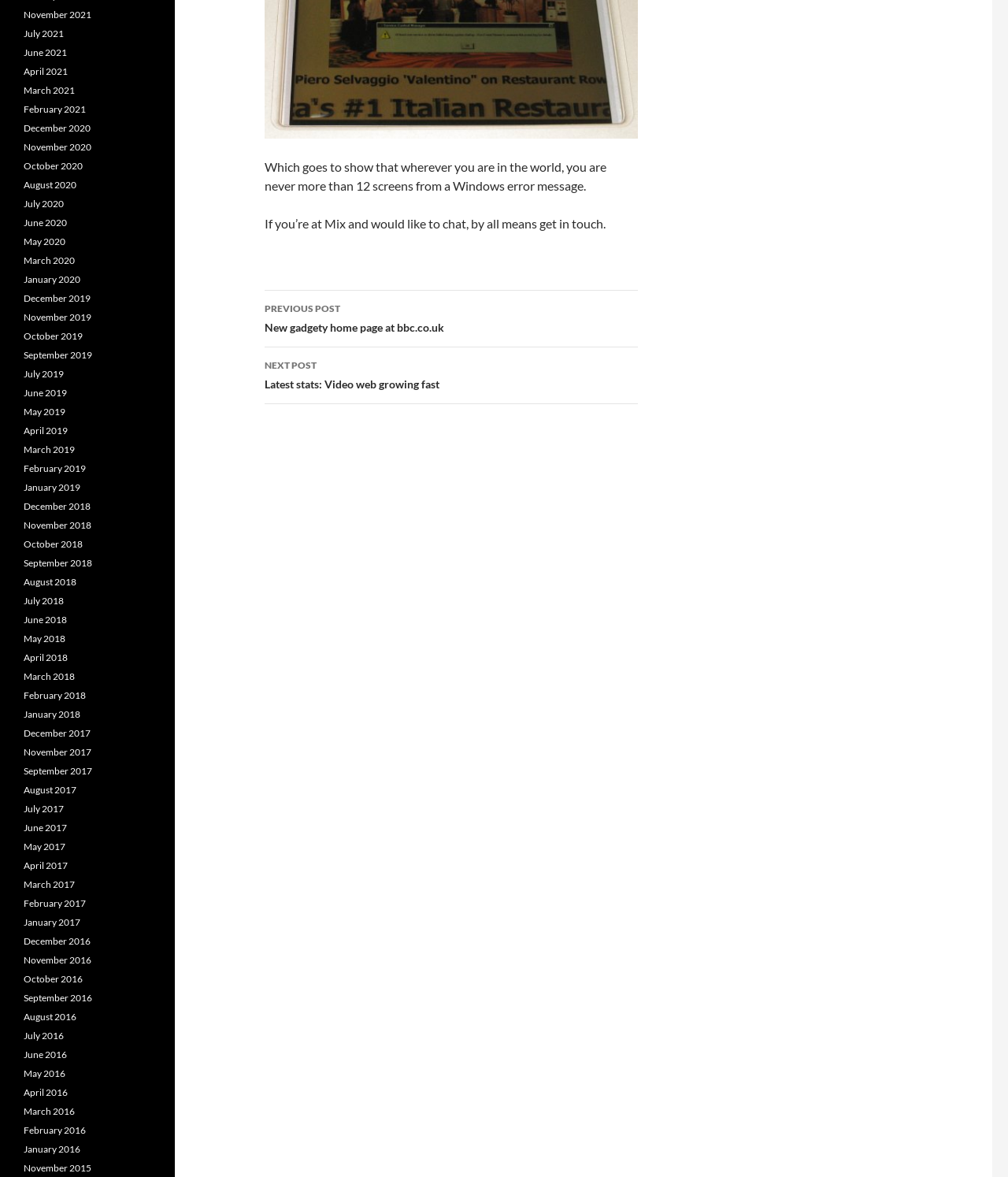Can you find the bounding box coordinates for the element to click on to achieve the instruction: "Click on the 'NEXT POST Latest stats: Video web growing fast' link"?

[0.262, 0.295, 0.633, 0.343]